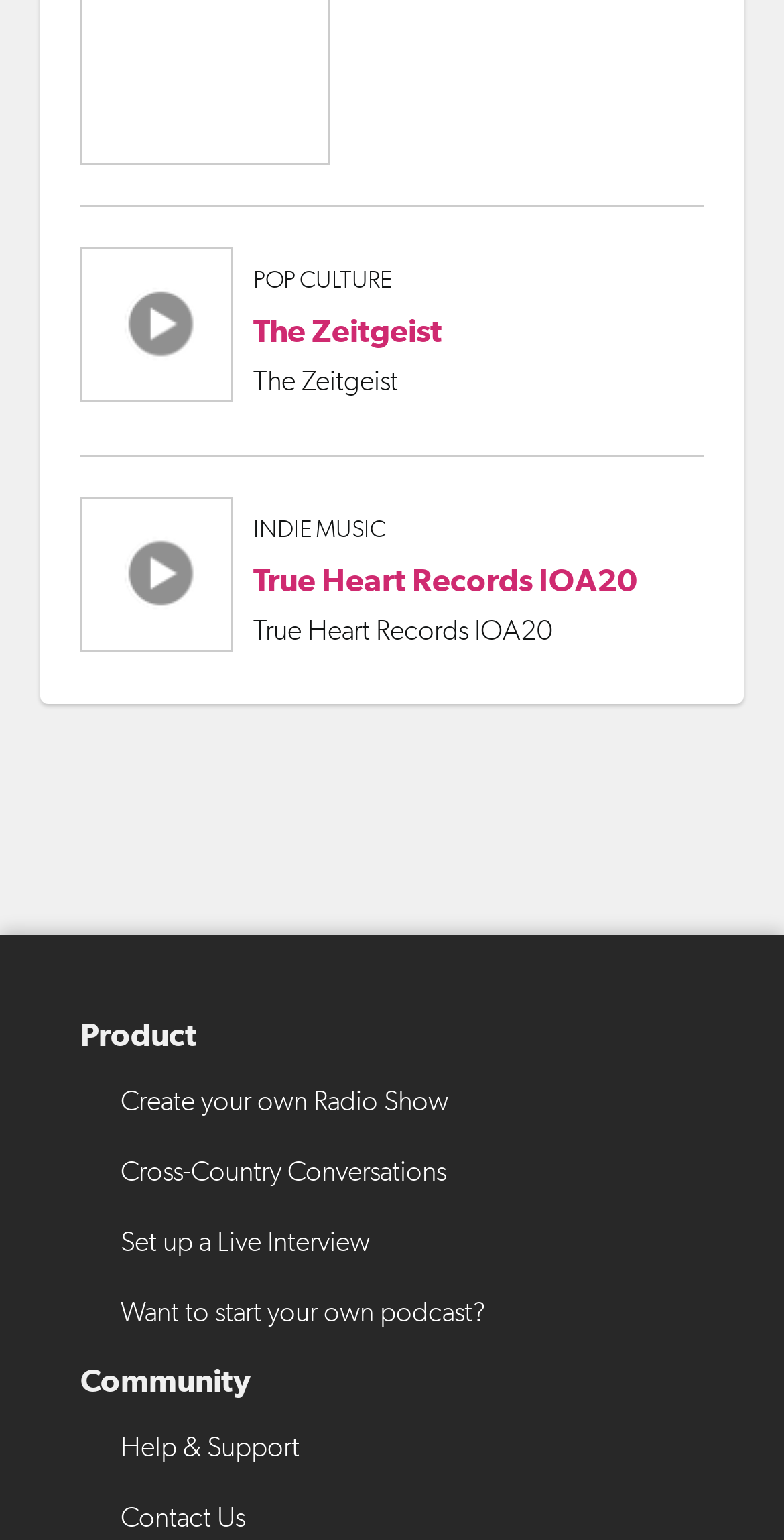How many sections are on this webpage?
Please use the image to provide a one-word or short phrase answer.

2